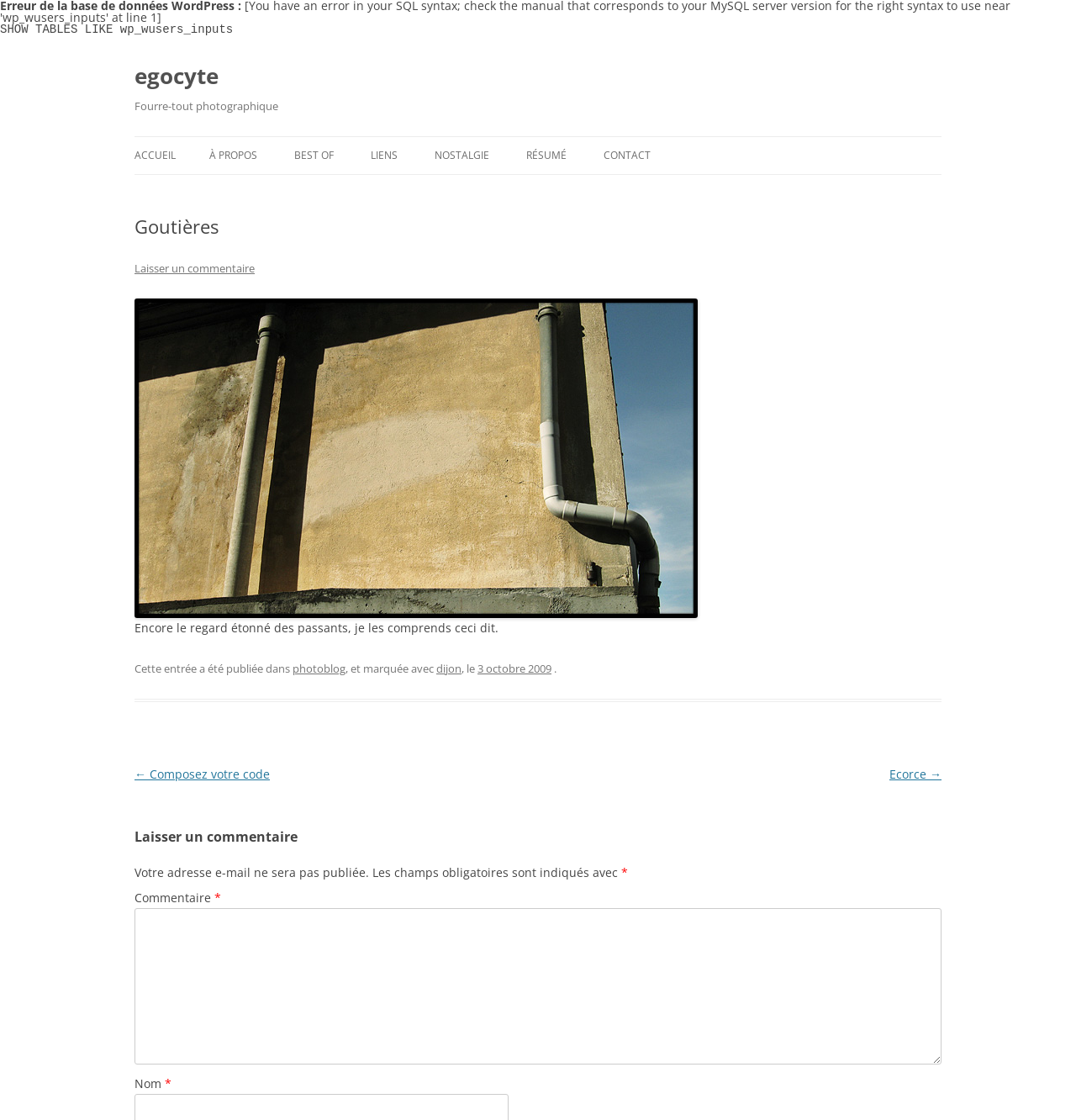Provide a brief response using a word or short phrase to this question:
How many links are there in the navigation menu?

7